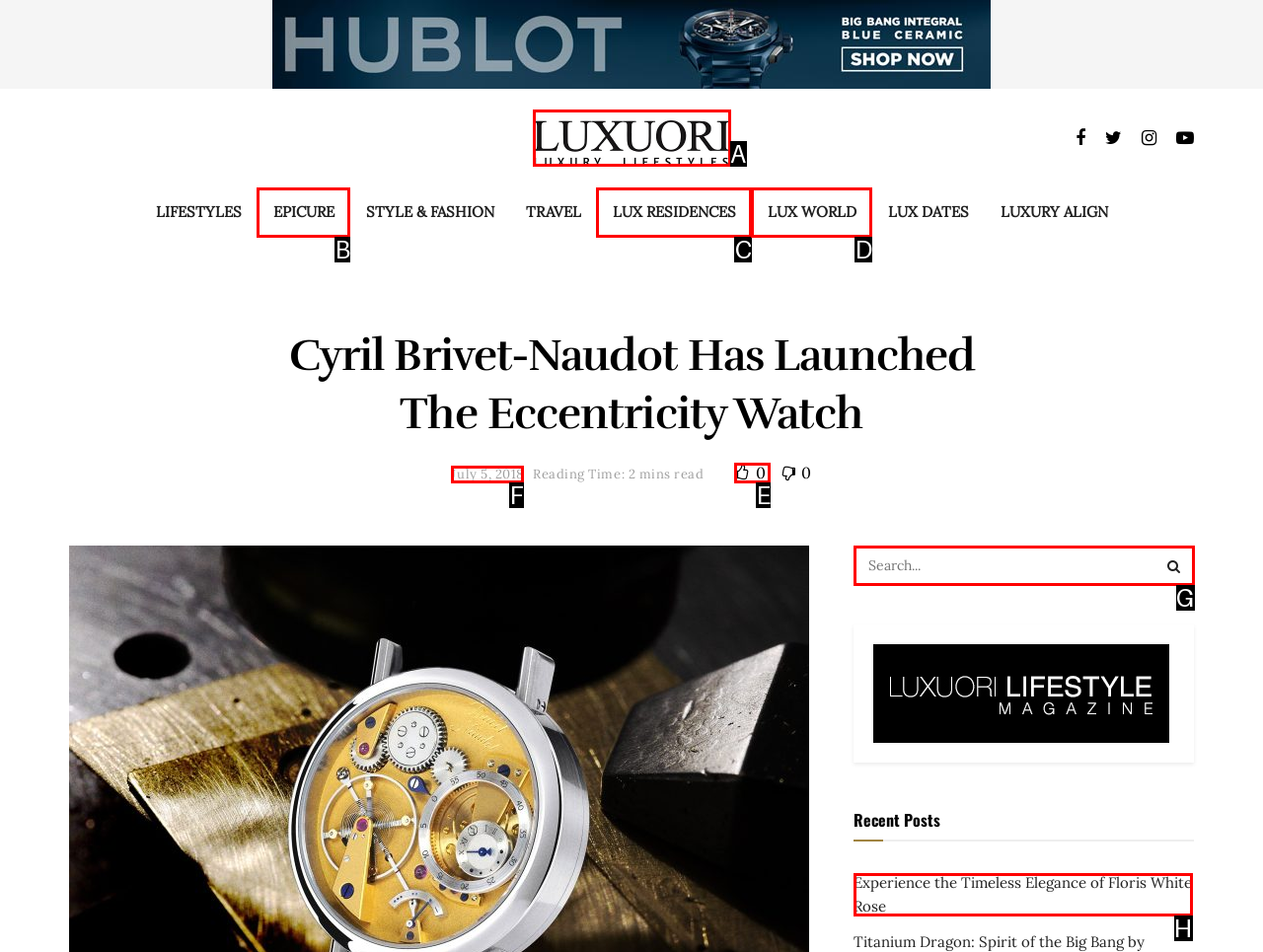Determine which option matches the element description: July 5, 2018
Reply with the letter of the appropriate option from the options provided.

F